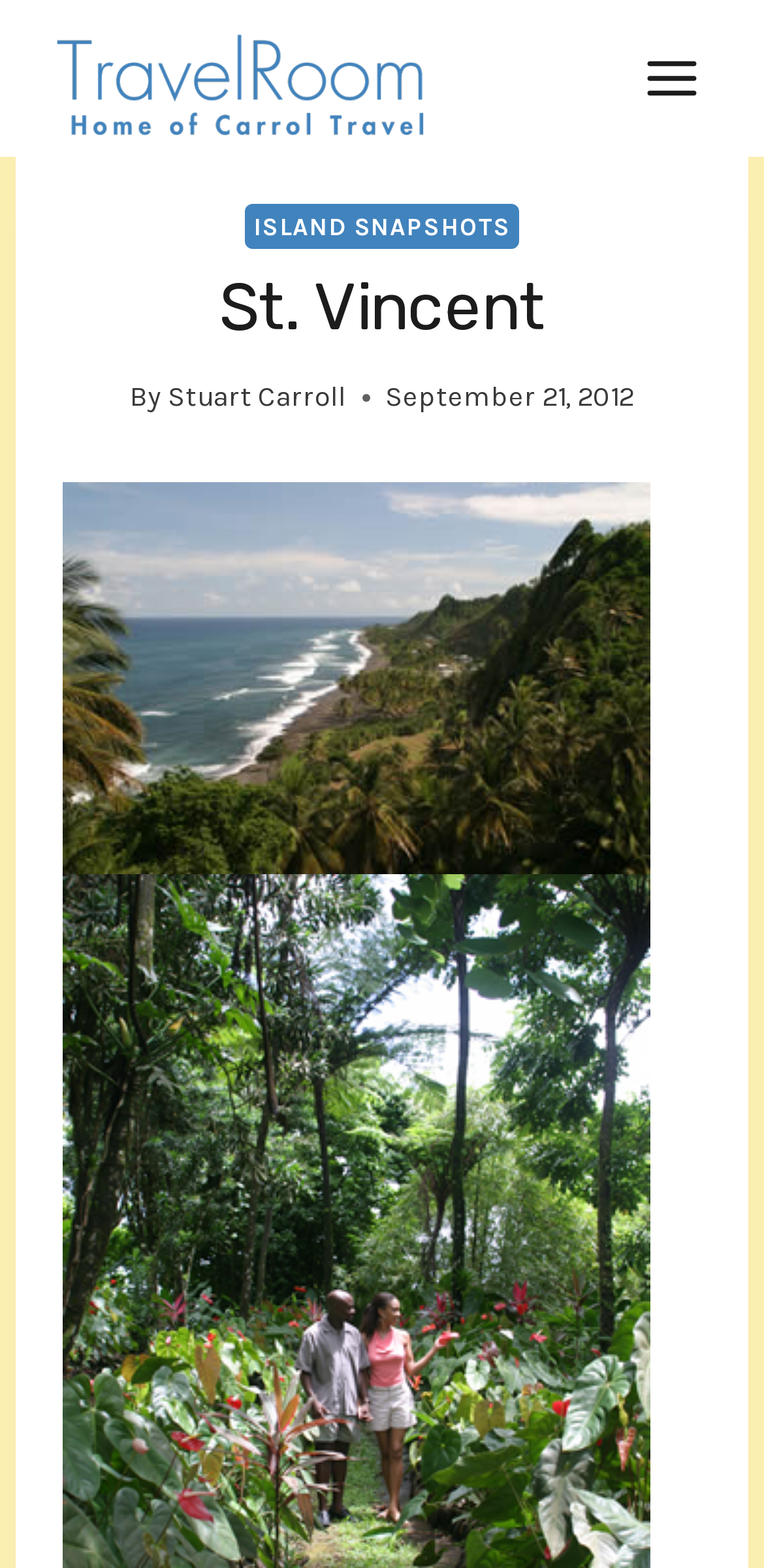Create a full and detailed caption for the entire webpage.

The webpage is about St. Vincent, a travel destination, and is titled "Travel Room". At the top-left corner, there is a link and an image, both labeled "Travel Room", which likely serves as a logo or a header. 

On the top-right corner, there is a button labeled "Open menu", which is not expanded. When expanded, it reveals a menu with a header section that contains several links and text elements. The header section is divided into two parts. The top part has a link "ISLAND SNAPSHOTS" and a heading "St. Vincent". Below this, there is a text "By" followed by a link "Stuart Carroll", which is likely the author's name. Next to this, there is a time element showing the date "September 21, 2012". 

Below the header section, there is another link, and an image that takes up most of the width of the menu. The image is not described, but it might be a banner or a promotional image related to St. Vincent.